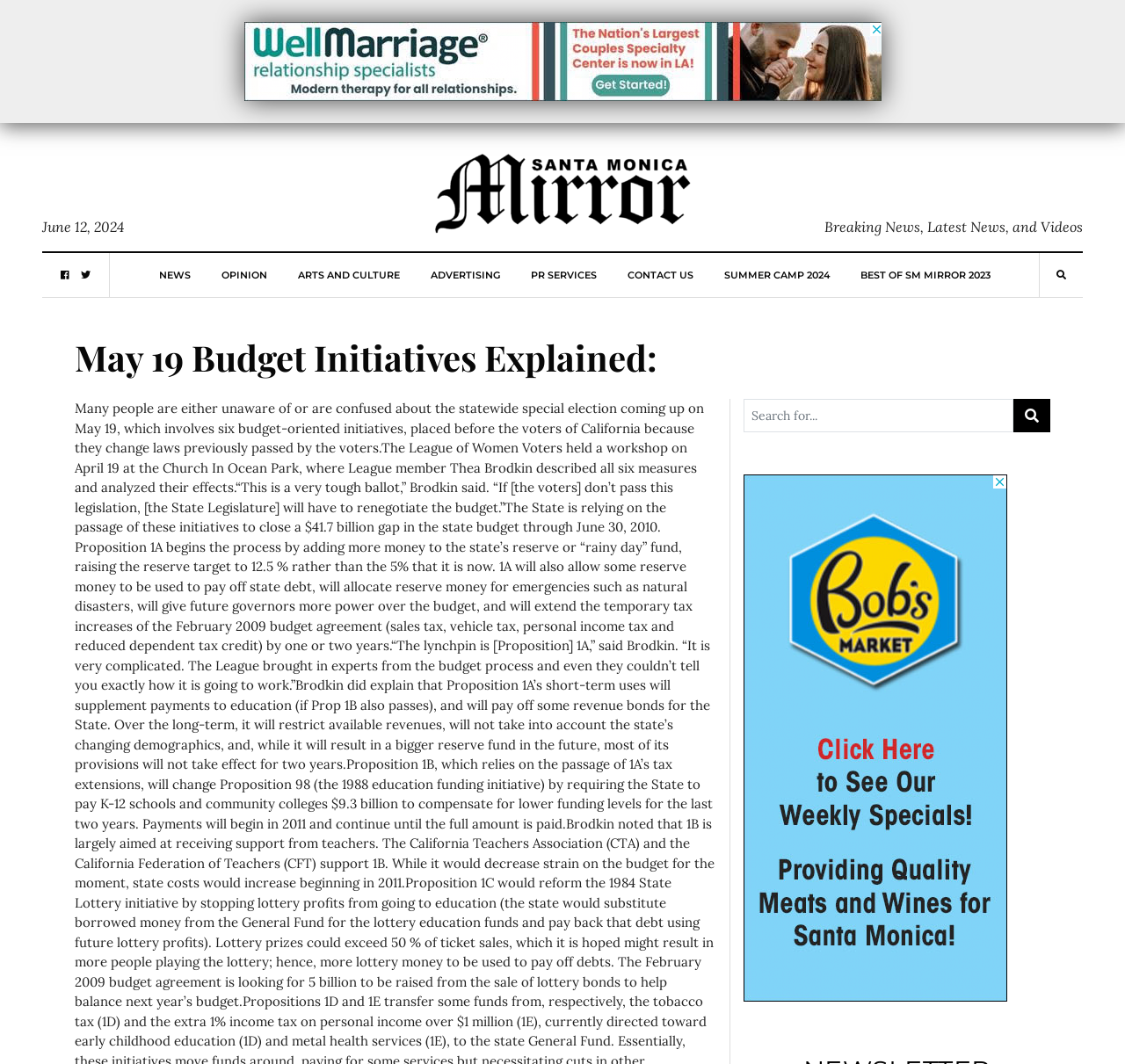Please identify the bounding box coordinates of the element that needs to be clicked to perform the following instruction: "View the Summer Camp 2024 page".

[0.643, 0.238, 0.737, 0.279]